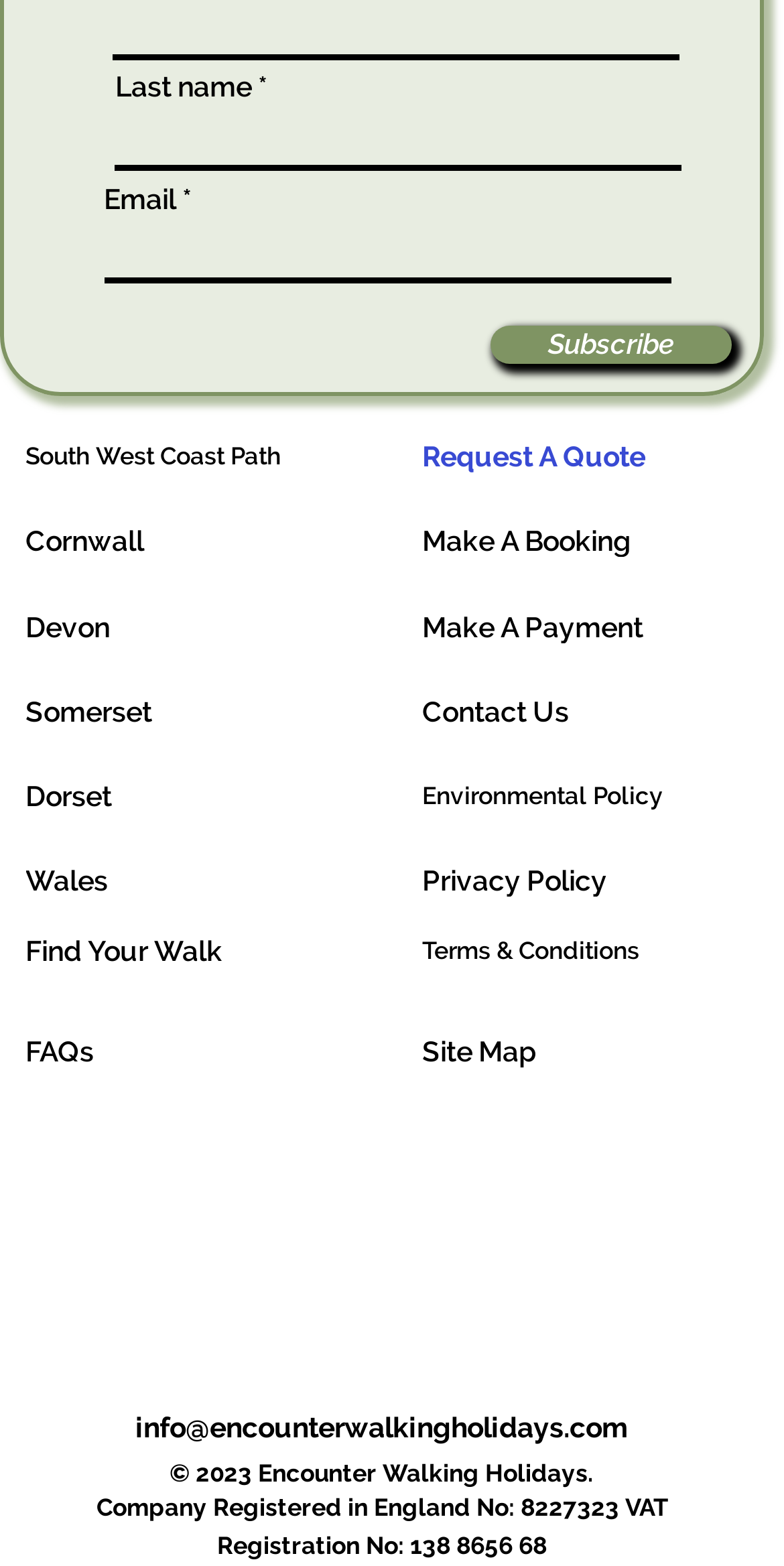Please identify the bounding box coordinates of the area that needs to be clicked to follow this instruction: "Check email".

[0.132, 0.143, 0.855, 0.181]